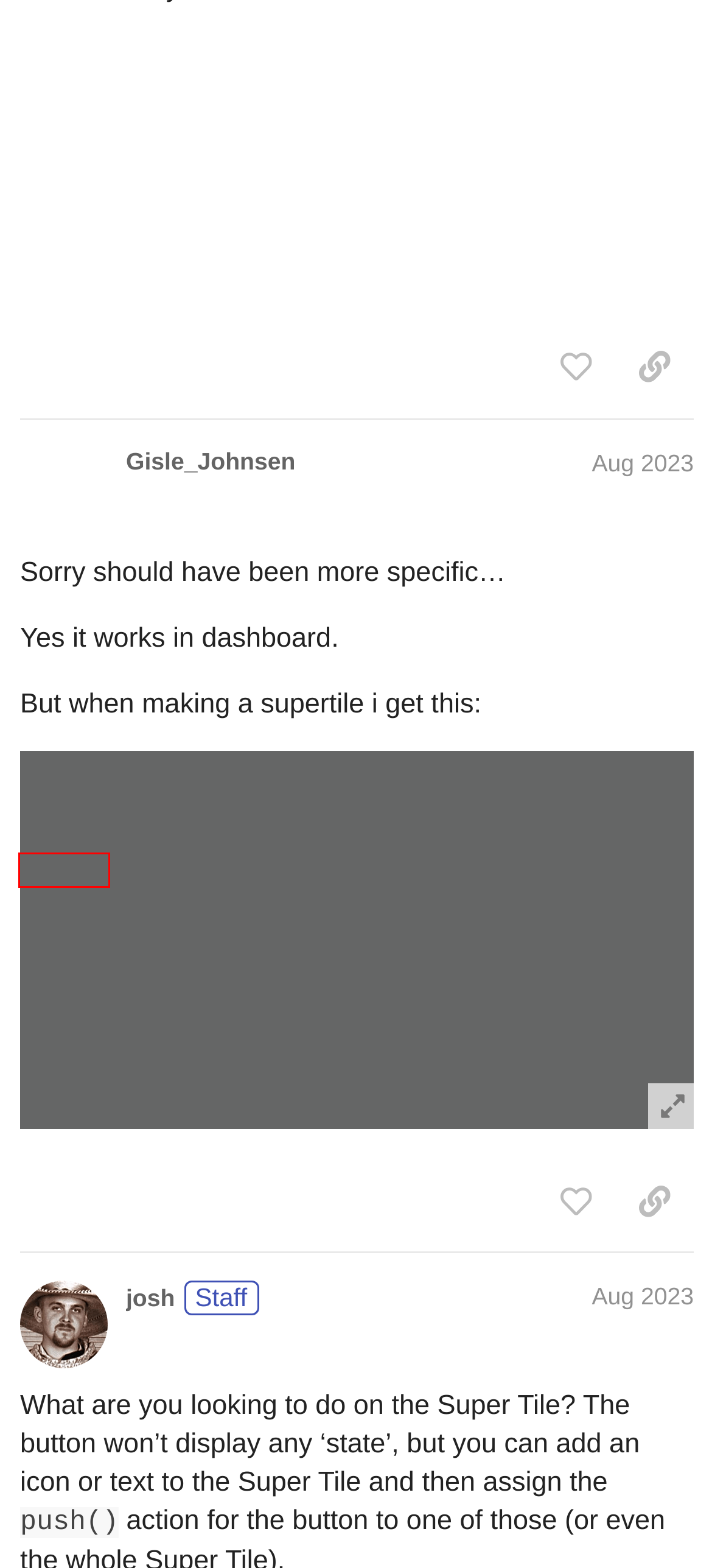You have a screenshot of a webpage where a red bounding box highlights a specific UI element. Identify the description that best matches the resulting webpage after the highlighted element is clicked. The choices are:
A. How to Connect Homey to SharpTools - SharpTools Knowledge Base
B. How To: Call REST API from Hyperlink Tiles (Syntax) - SharpTools.io (web) - SharpTools Community
C. custom-tile-demos/homey/src at main · joshualyon/custom-tile-demos · GitHub
D. Show Off Your SharpTools Dashboards! - SharpTools.io (web) - SharpTools Community
E. History of Device - #6 by josh - SharpTools.io (web) - SharpTools Community
F. Homey Pro Integration Released! - Announcements - SharpTools Community
G. [BETA] Homey Custom Tiles - Community Projects - SharpTools Community
H. Sharptools Dashboard / Homey - #8 by Torbjorn_Melbye - Ideas & Suggestions - Homey Community Forum

C